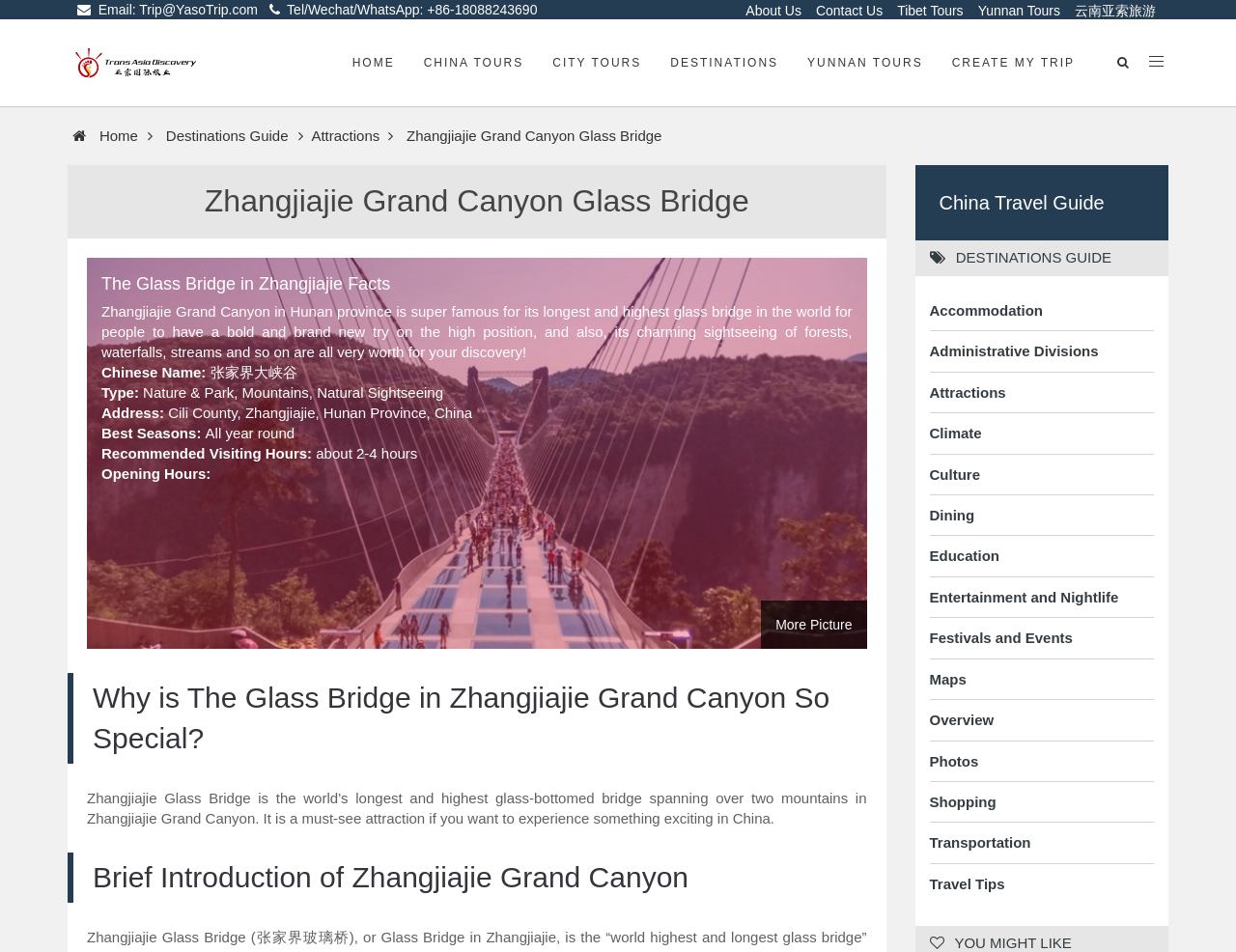What is the address of the Glass Bridge?
Please respond to the question thoroughly and include all relevant details.

I found the answer by looking at the text 'Address: Cili County, Zhangjiajie, Hunan Province, China' which provides the address of the Glass Bridge.